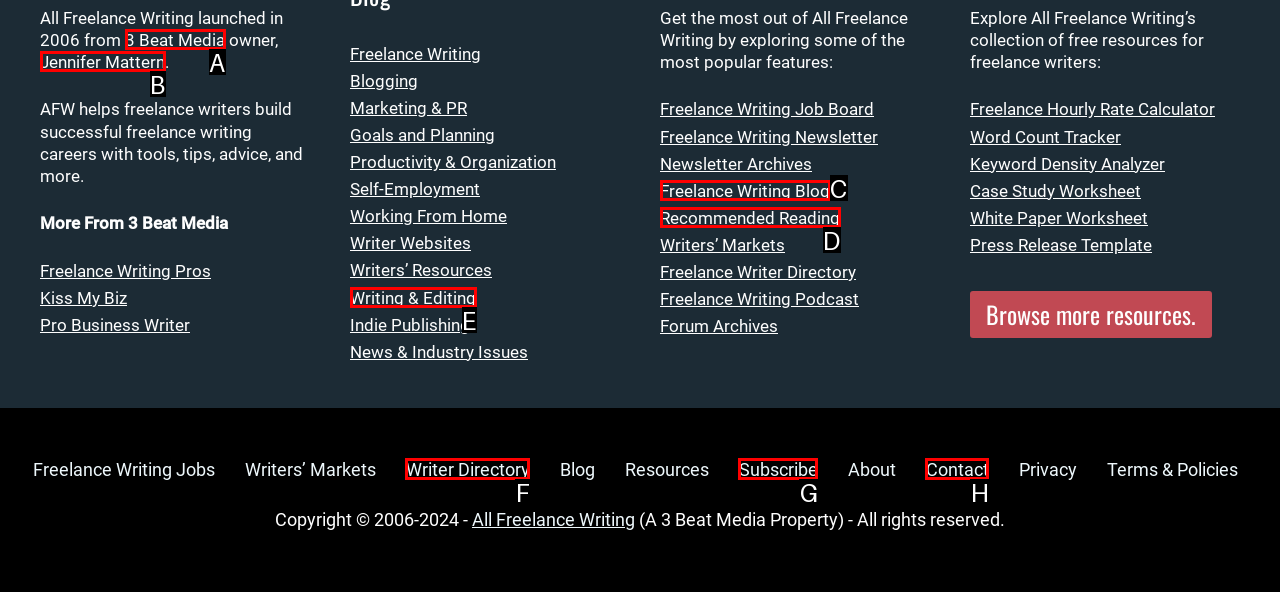Looking at the description: Jennifer Mattern, identify which option is the best match and respond directly with the letter of that option.

B